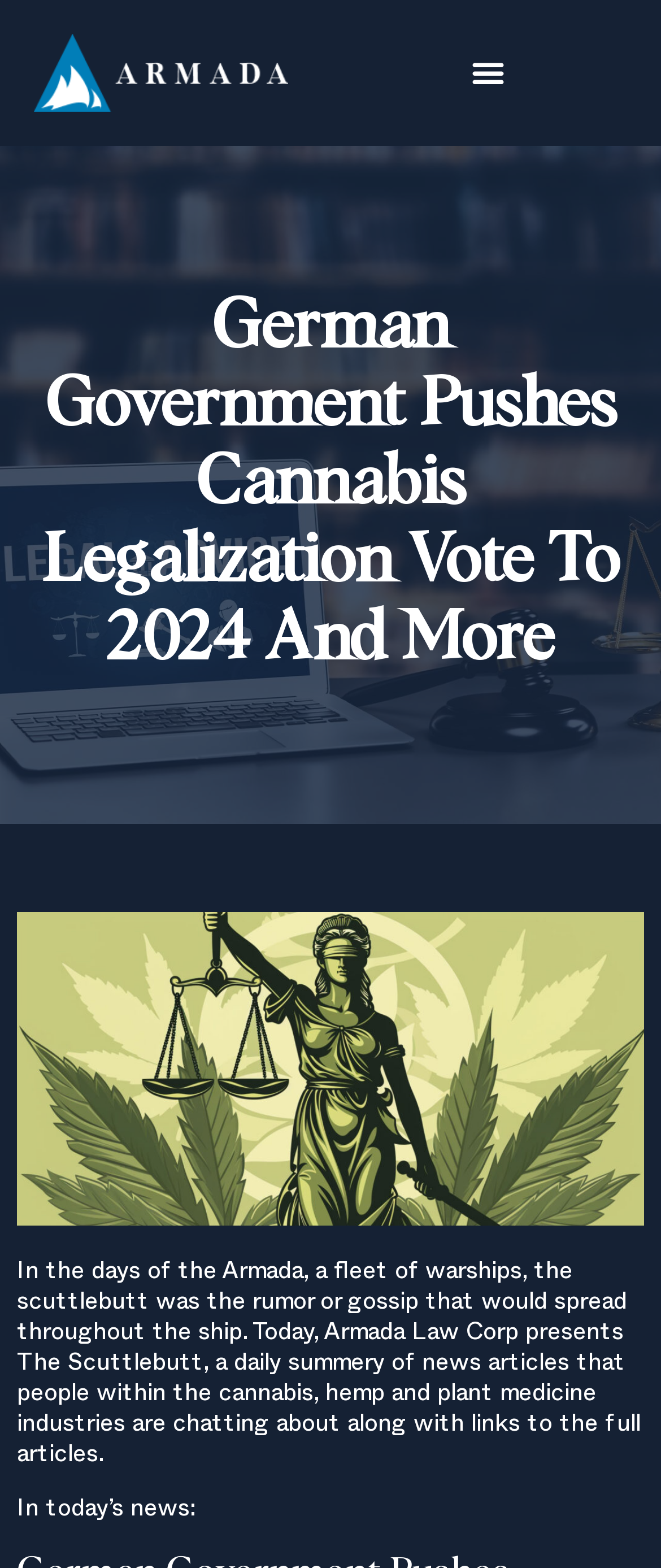Illustrate the webpage with a detailed description.

The webpage appears to be a news article or blog post from Armada Law Corp, a legal advice firm in California. At the top left of the page, there is a link, and to the right of it, a navigation menu labeled "Menu" with a toggle button that, when expanded, controls a menu bar. The menu toggle button is accompanied by two icons.

Below the navigation menu, the main heading "German Government Pushes Cannabis Legalization Vote To 2024 And More" is prominently displayed, taking up a significant portion of the page.

Further down, there is a paragraph of introductory text that explains the concept of "The Scuttlebutt," a daily summary of news articles relevant to the cannabis, hemp, and plant medicine industries. This text is followed by a subheading "In today’s news:" which likely precedes a list of news articles or summaries.

Overall, the webpage appears to be a news-focused page with a clear hierarchy of elements, guiding the reader's attention from the navigation menu to the main heading and then to the introductory text and news summaries.